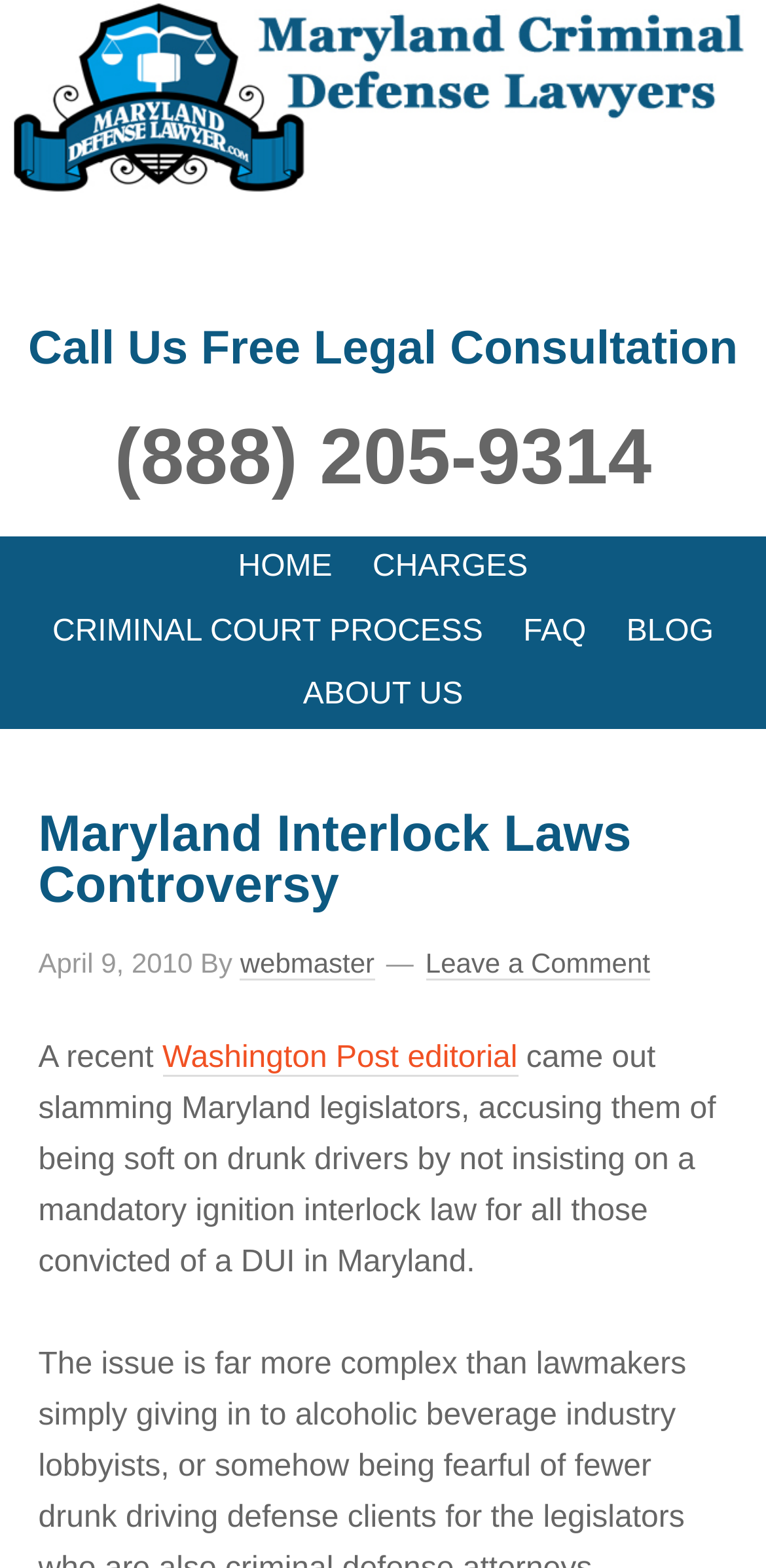Determine the bounding box coordinates for the UI element matching this description: "Maryland Criminal Defense Lawyers".

[0.0, 0.0, 1.0, 0.206]